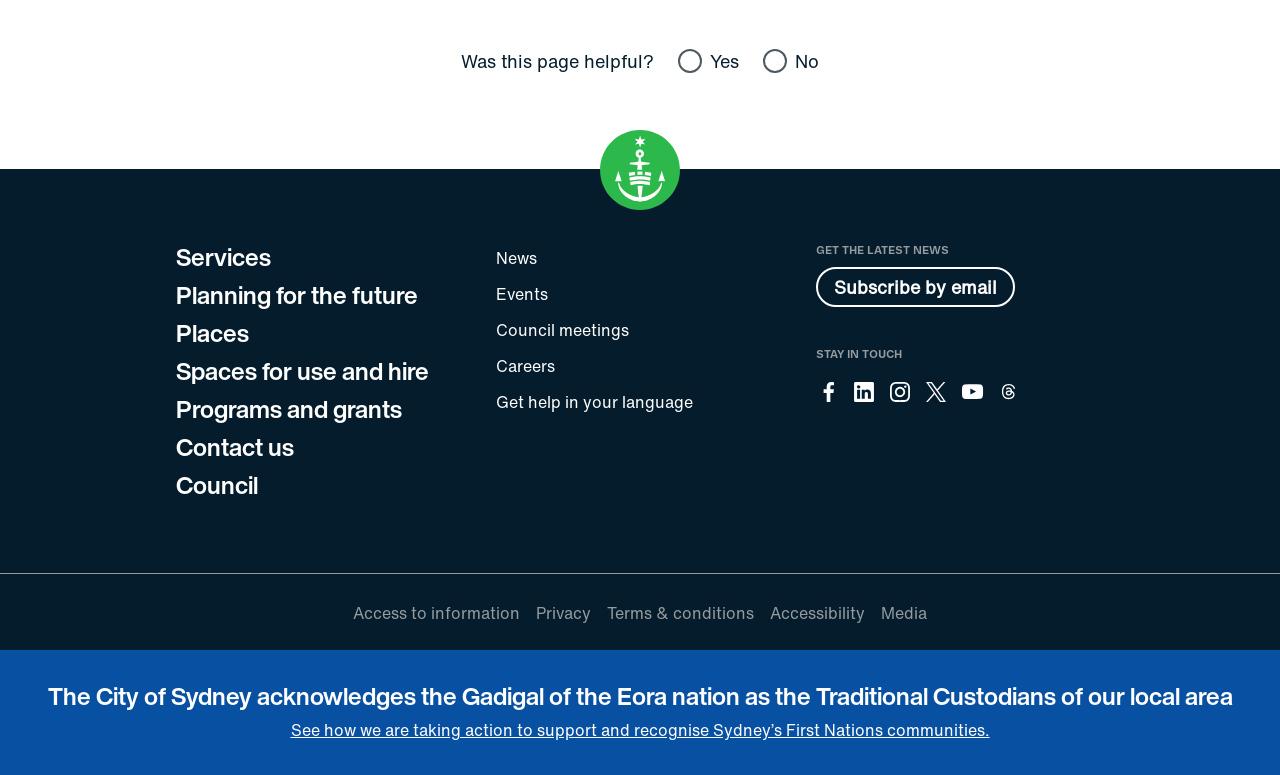What is the name of the social media platform represented by the icon with the text 'Instagram'?
Answer the question with a single word or phrase, referring to the image.

Instagram